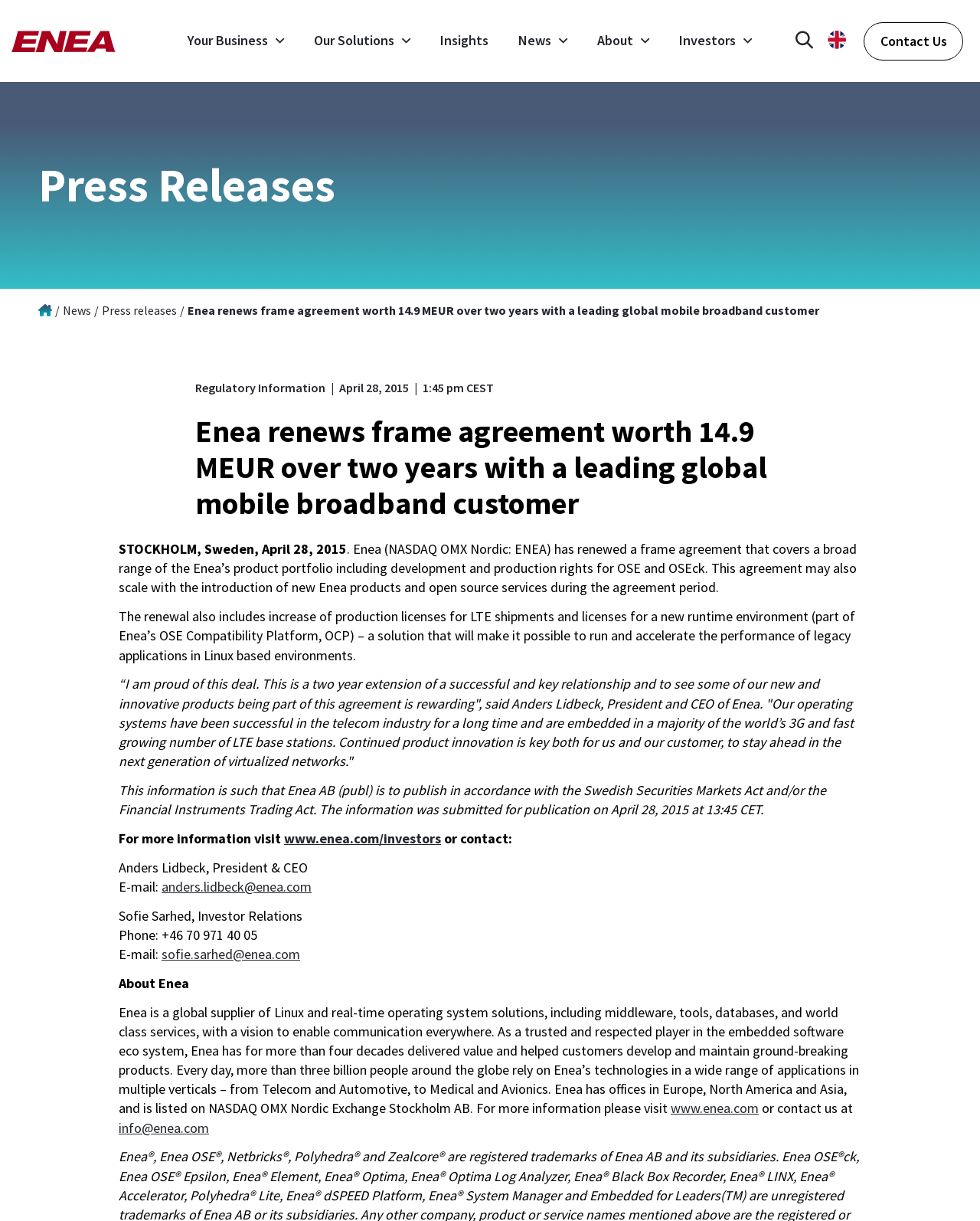Locate the bounding box coordinates for the element described below: "parent_node: Your Business". The coordinates must be four float values between 0 and 1, formatted as [left, top, right, bottom].

[0.012, 0.025, 0.118, 0.042]